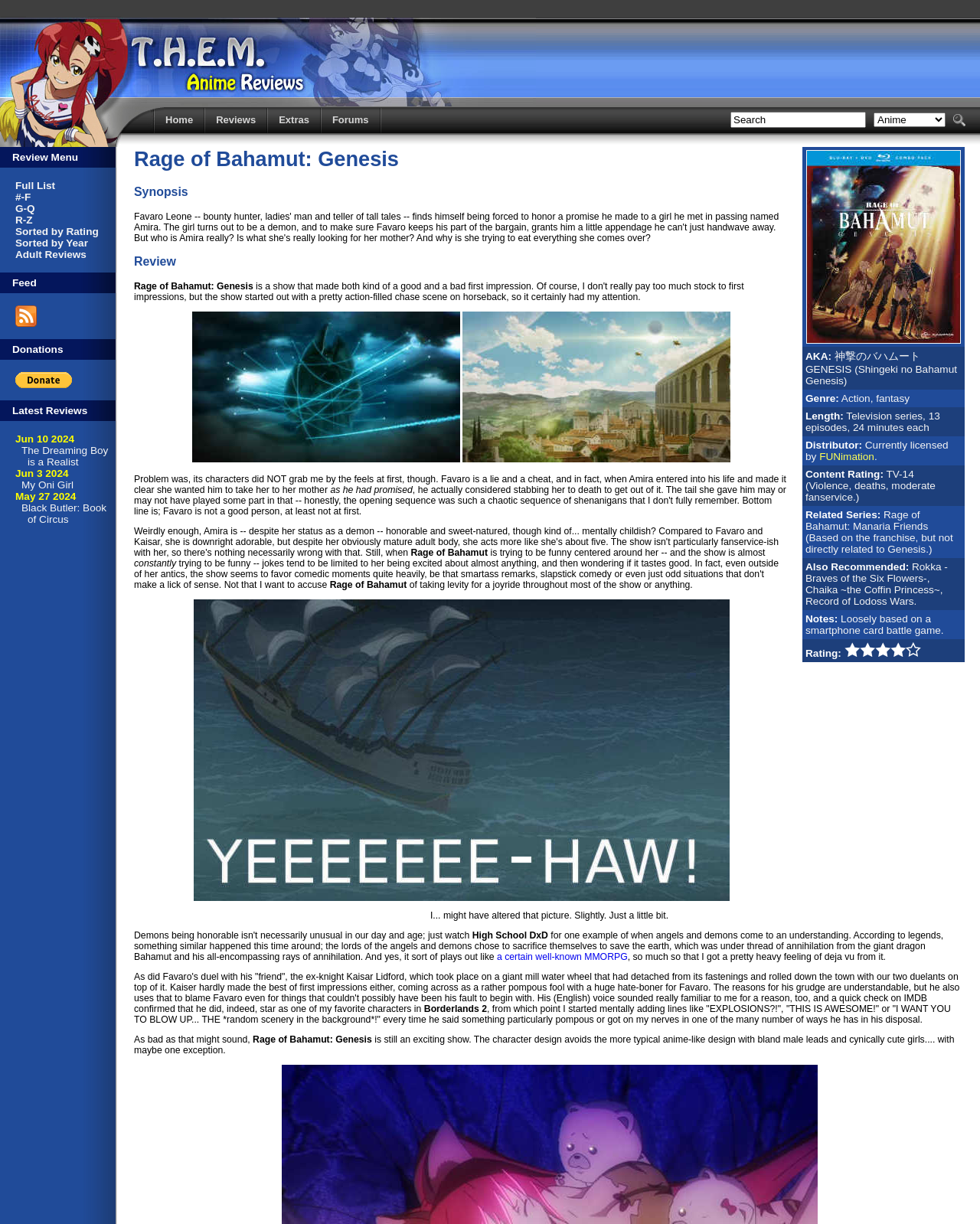From the image, can you give a detailed response to the question below:
How many episodes are in the anime series?

The answer can be found in the table with the anime information, where the length of the series is mentioned as '13 episodes, 24 minutes each'.